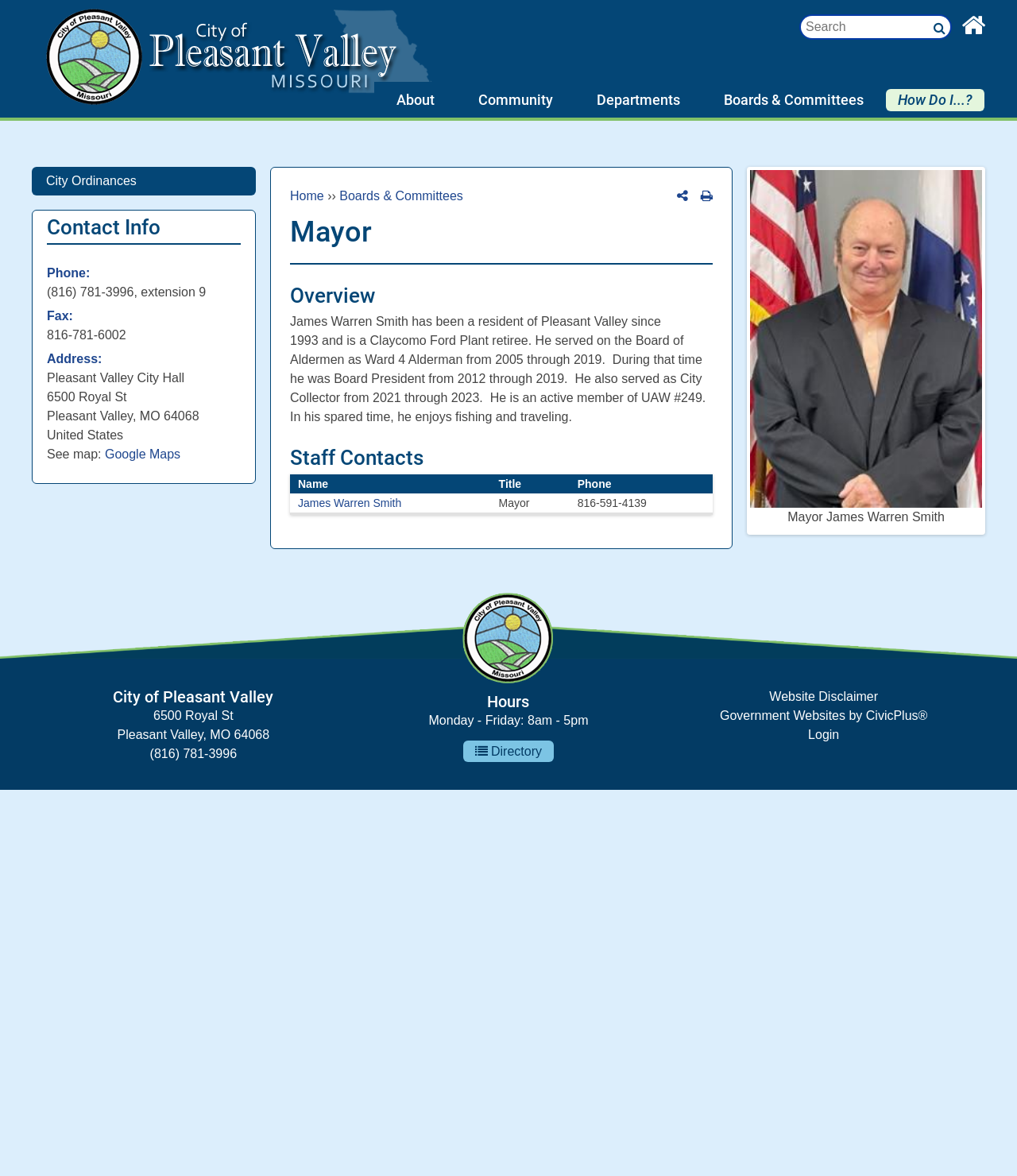What is the address of the City Hall?
Using the screenshot, give a one-word or short phrase answer.

6500 Royal St, Pleasant Valley, MO 64068